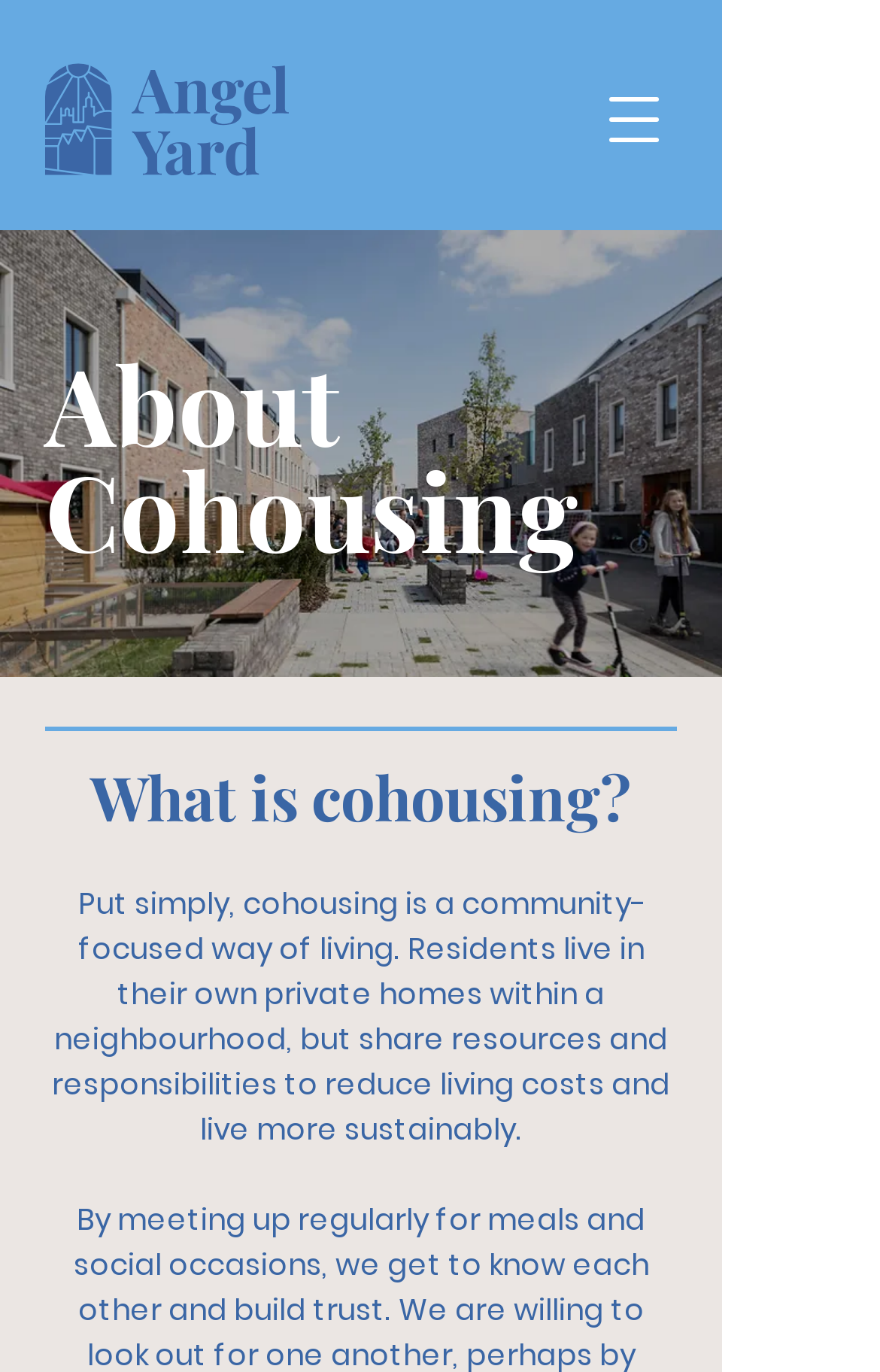What is the background image of the header?
From the image, provide a succinct answer in one word or a short phrase.

Header edit marmaladde lane.jpg